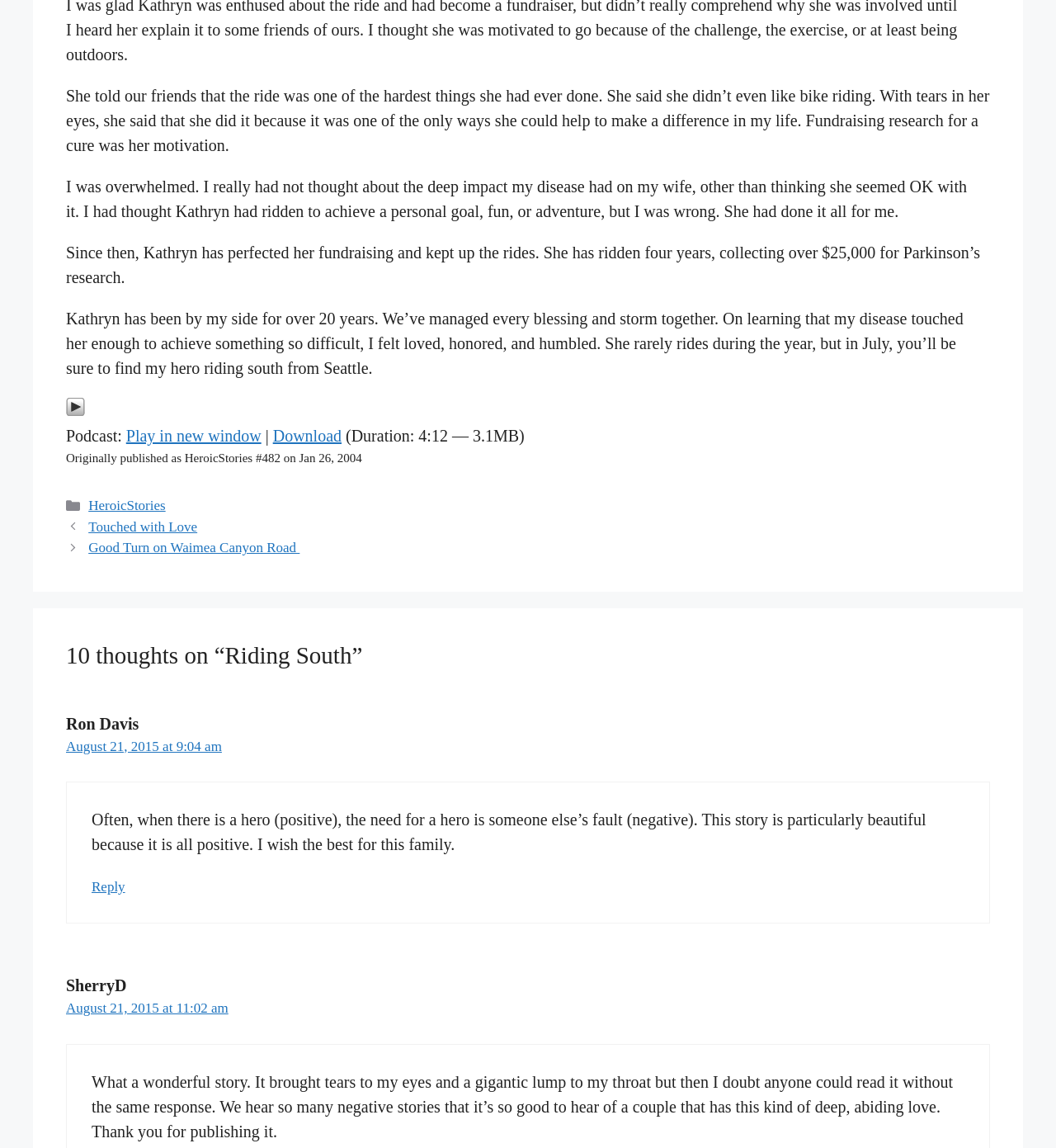What is the name of the person who wrote the comment on August 21, 2015 at 9:04 am?
Examine the screenshot and reply with a single word or phrase.

Ron Davis